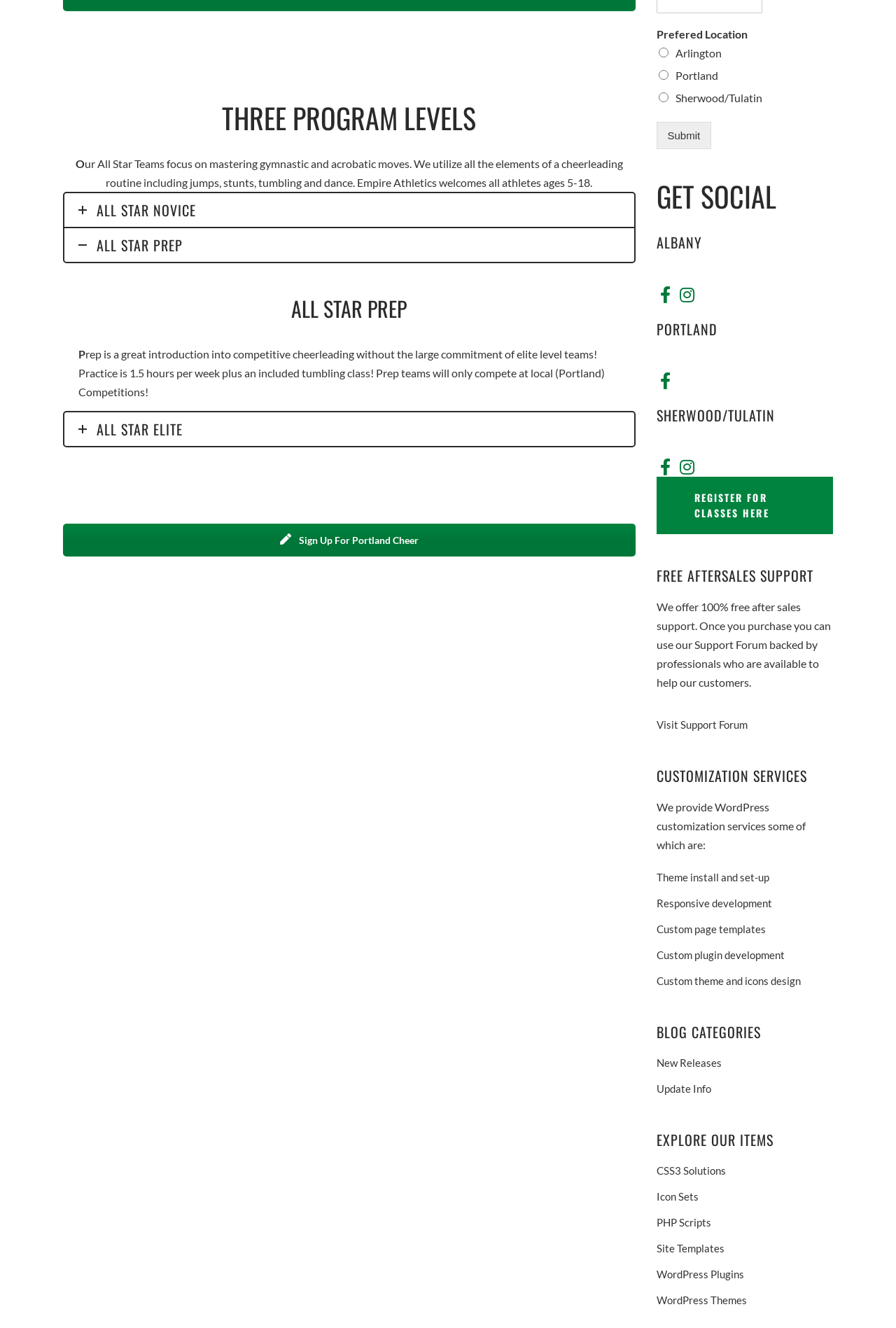Give a succinct answer to this question in a single word or phrase: 
What is the name of the support forum?

Support Forum